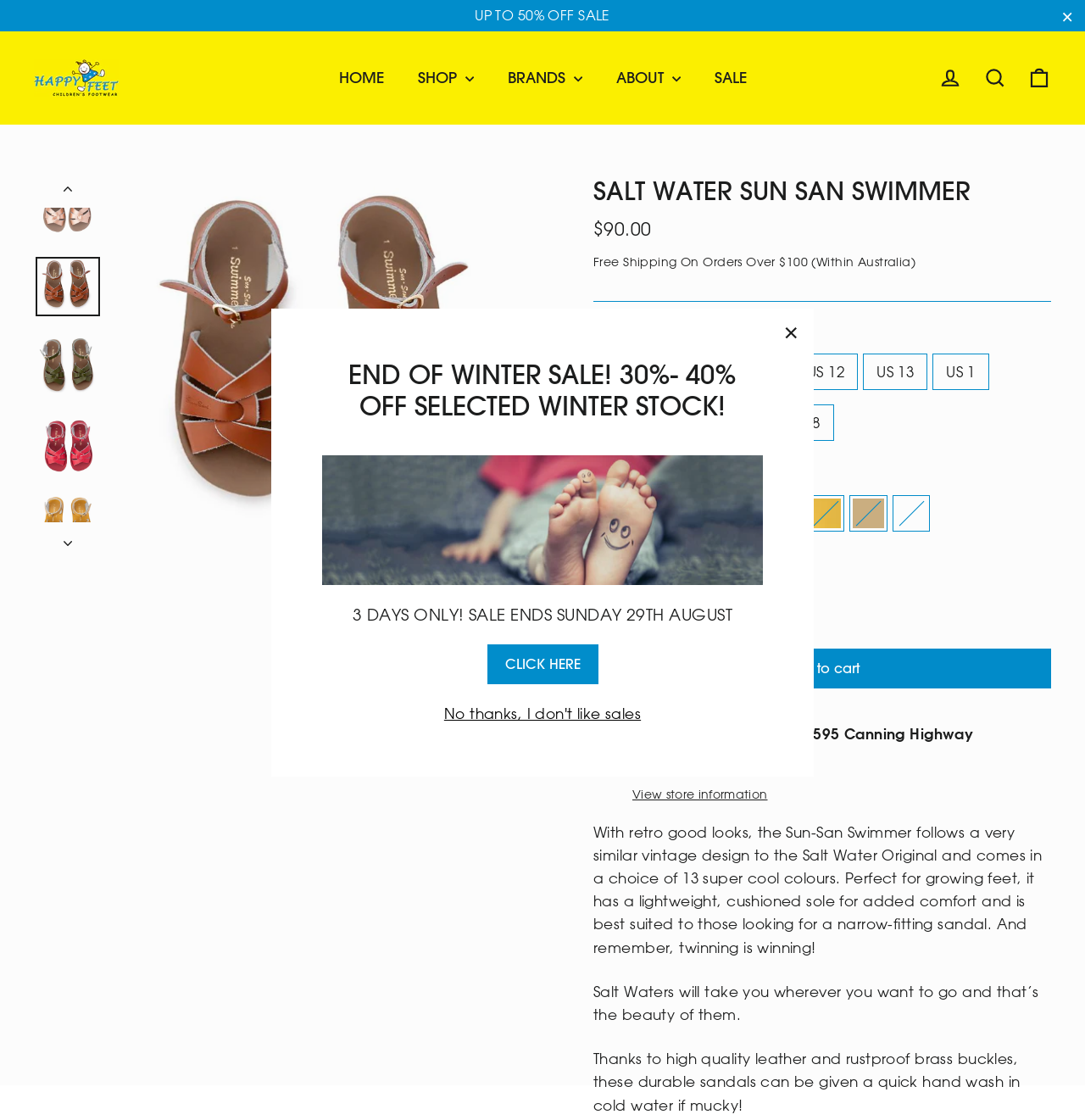Articulate a detailed summary of the webpage's content and design.

This webpage is about the Salt Water Sun-San Swimmer, a children's footwear product. At the top, there is a navigation bar with links to "HOME", "SHOP", "BRANDS", "ABOUT", and "SALE". On the top right, there are links to "Log in", "Search", and "Cart". 

Below the navigation bar, there is a large image of the Salt Water Sun-San Swimmer, accompanied by a button and a heading with the product name. Underneath, there is a section displaying the regular price of $90.00 and a note about free shipping on orders over $100 within Australia.

Further down, there is a section for selecting the size and color of the product. The size options are presented as a group of radio buttons, ranging from US 9 to US 13, and then from US 1 to US 8. The color options are also presented as a group of radio buttons, with 13 different colors to choose from, including TAN, NAVY, ROSE GOLD, and more. 

Next to the size and color selection, there is a section for entering the quantity of the product, with buttons to increase or decrease the quantity. Below this, there is a prominent "Add to cart" button.

At the bottom of the page, there is a note about pickup availability at a specific address, 104/595 Canning Highway.